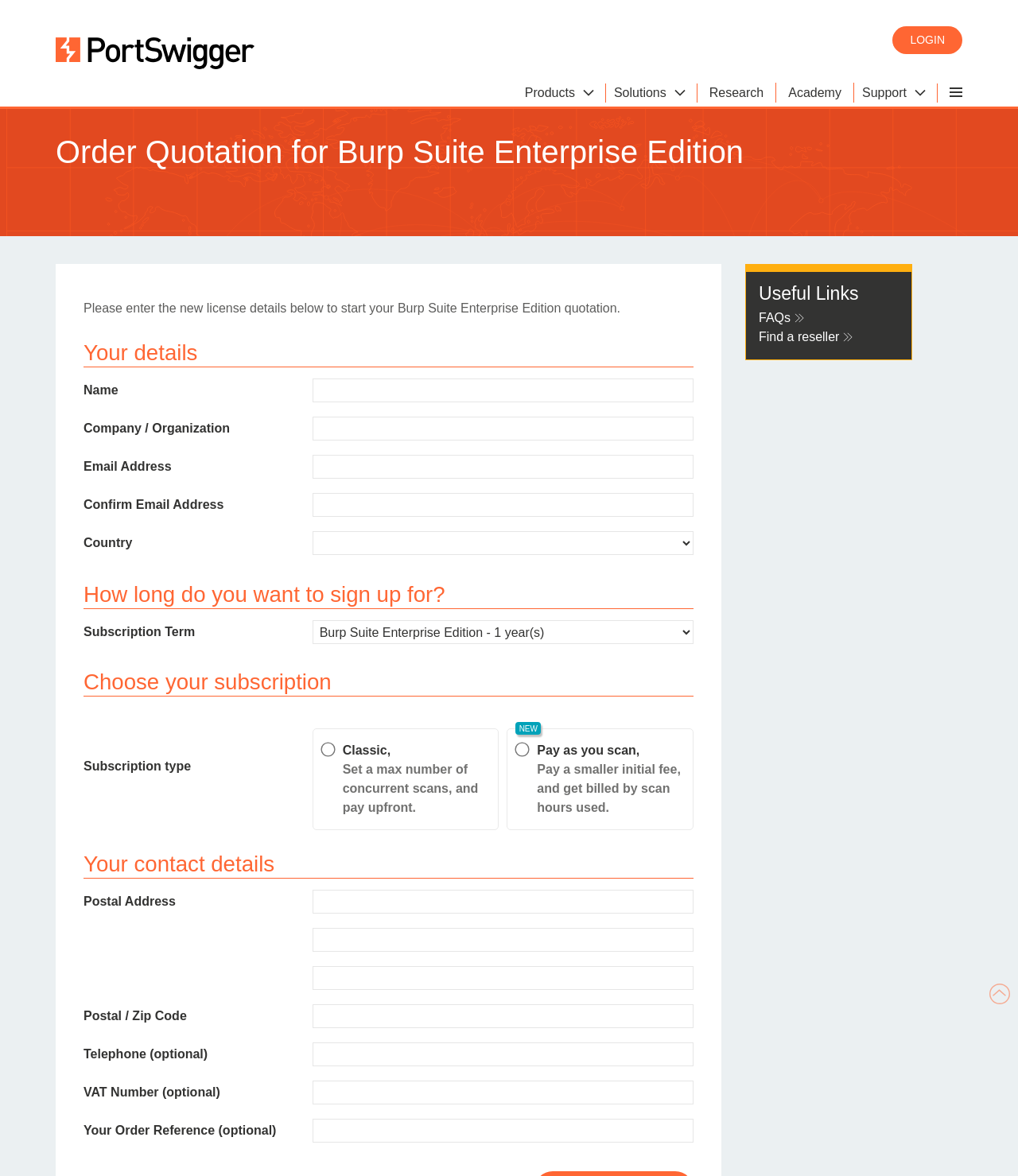Pinpoint the bounding box coordinates of the clickable area necessary to execute the following instruction: "Click on LOGIN". The coordinates should be given as four float numbers between 0 and 1, namely [left, top, right, bottom].

[0.877, 0.022, 0.945, 0.046]